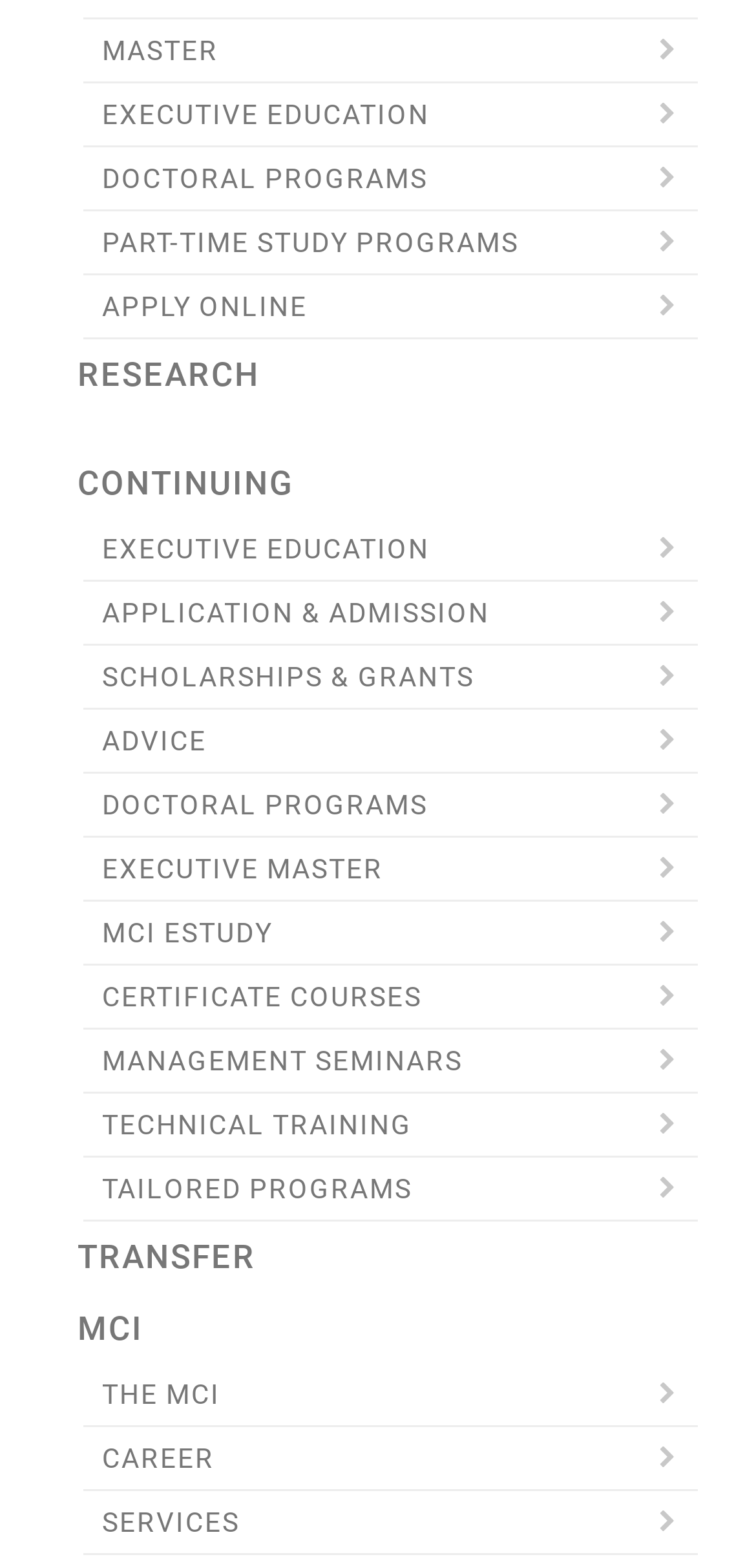Determine the bounding box coordinates of the target area to click to execute the following instruction: "Learn about SCHOLARSHIPS & GRANTS."

[0.109, 0.412, 0.923, 0.453]